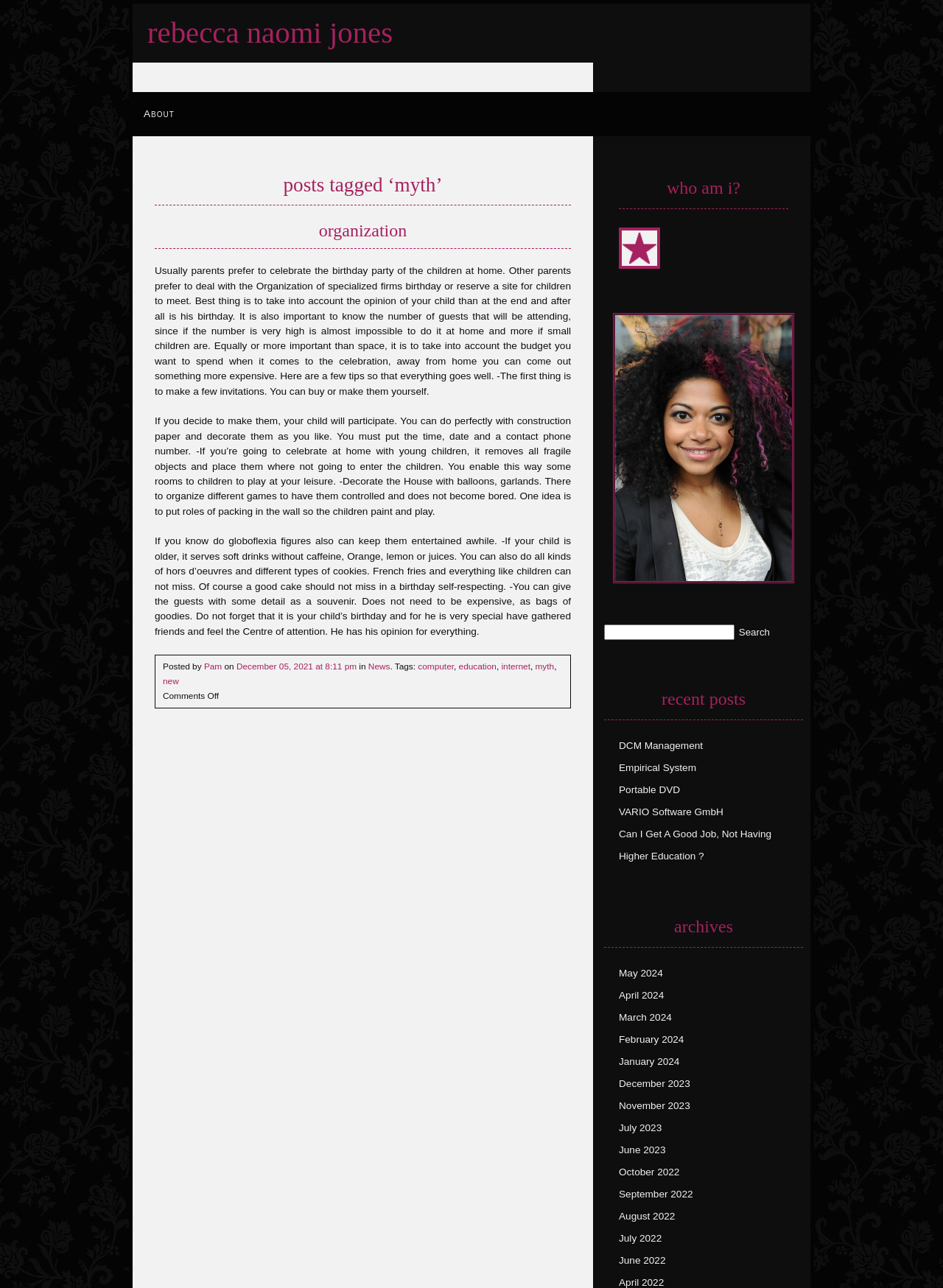Please identify the bounding box coordinates of where to click in order to follow the instruction: "visit the 'organization' page".

[0.164, 0.171, 0.605, 0.187]